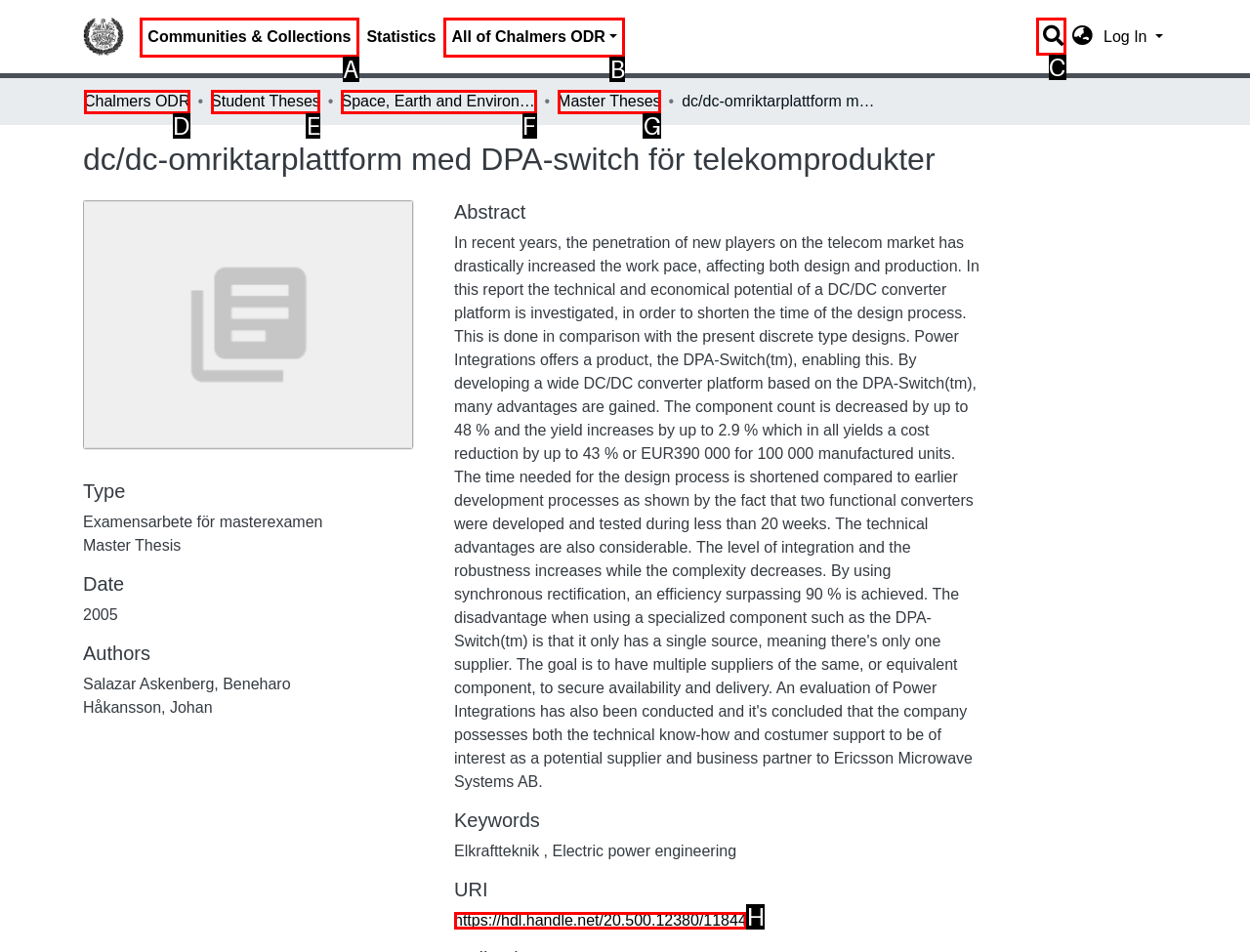Identify the letter of the option that best matches the following description: Student Theses. Respond with the letter directly.

E